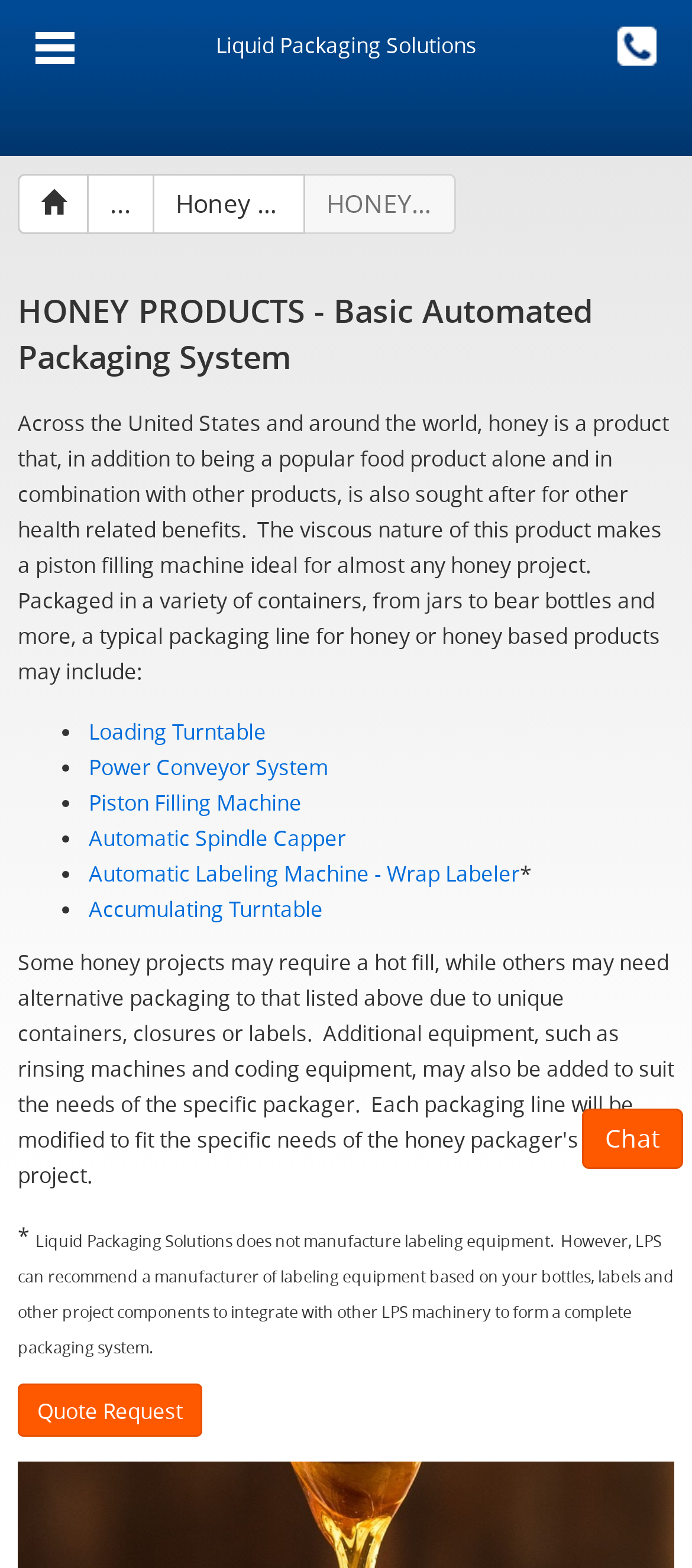What is the purpose of the piston filling machine?
We need a detailed and meticulous answer to the question.

I found the link element with the text 'Piston Filling Machine' at coordinates [0.128, 0.502, 0.436, 0.52] and the surrounding text 'a piston filling machine ideal for almost any honey project' at coordinates [0.026, 0.26, 0.967, 0.437]. This suggests that the piston filling machine is used for packaging honey products.